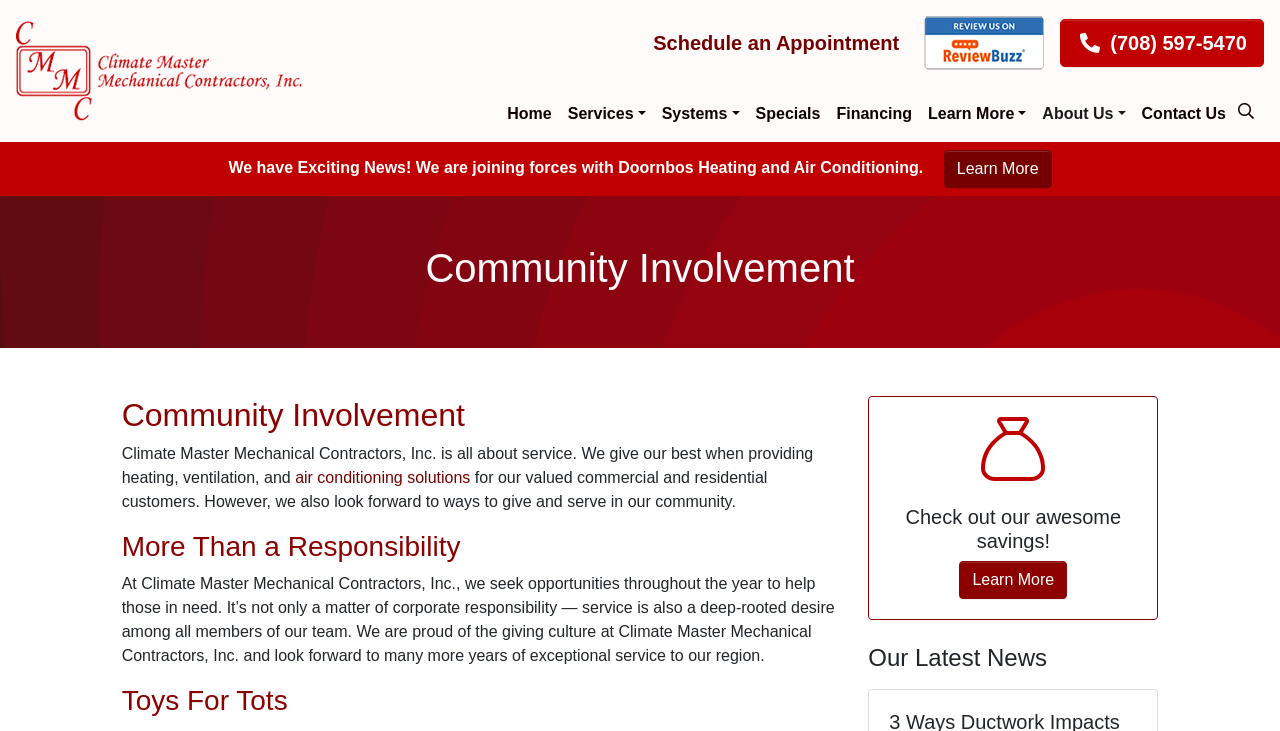Determine the bounding box coordinates of the region that needs to be clicked to achieve the task: "Check out the awesome savings".

[0.695, 0.691, 0.889, 0.756]